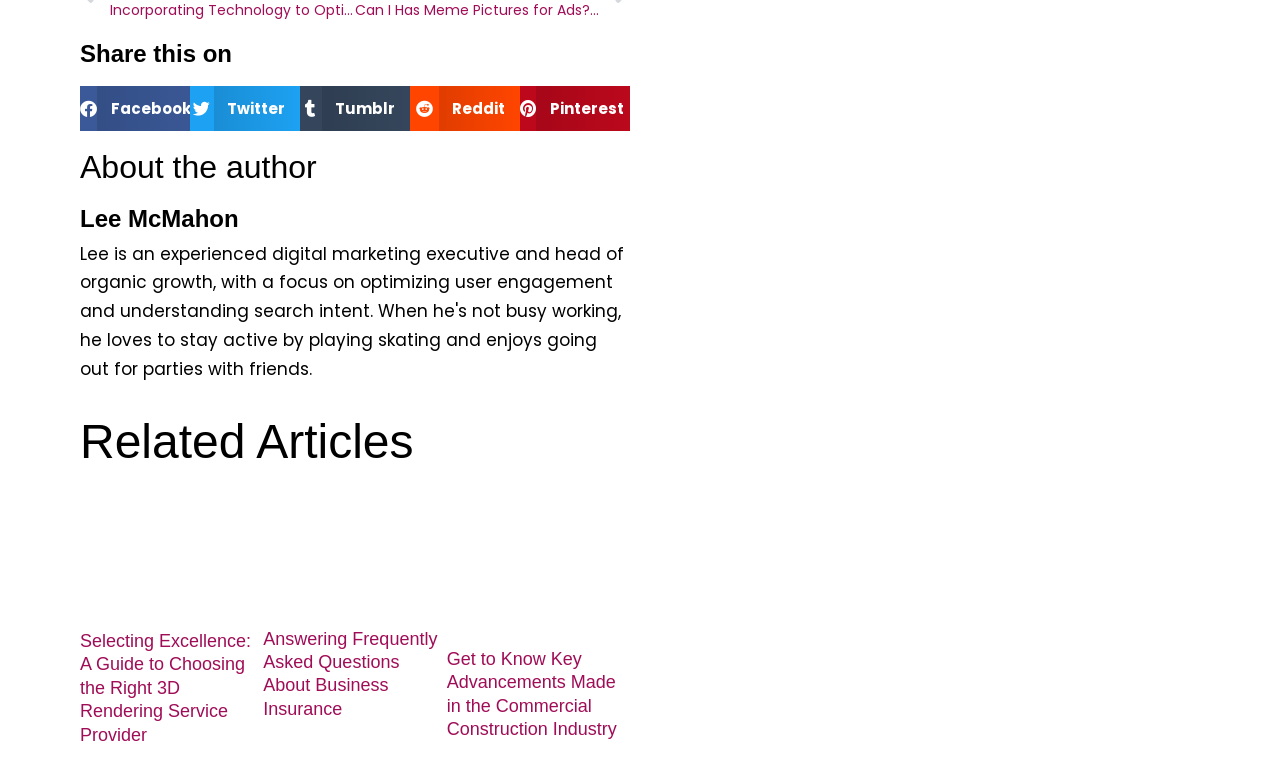Provide a one-word or brief phrase answer to the question:
What is the title of the first related article?

Selecting Excellence: A Guide to Choosing the Right 3D Rendering Service Provider